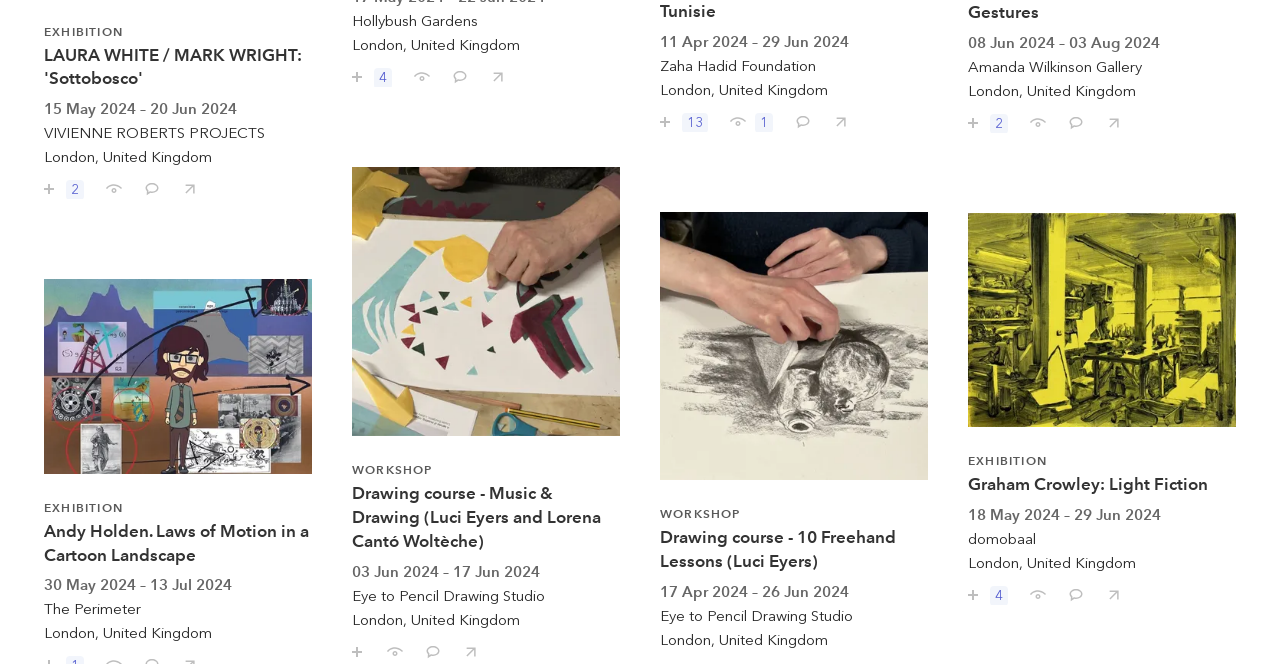Please find the bounding box coordinates of the clickable region needed to complete the following instruction: "Share LAURA WHITE / MARK WRIGHT: 'Sottobosco' with your friends". The bounding box coordinates must consist of four float numbers between 0 and 1, i.e., [left, top, right, bottom].

[0.133, 0.255, 0.155, 0.3]